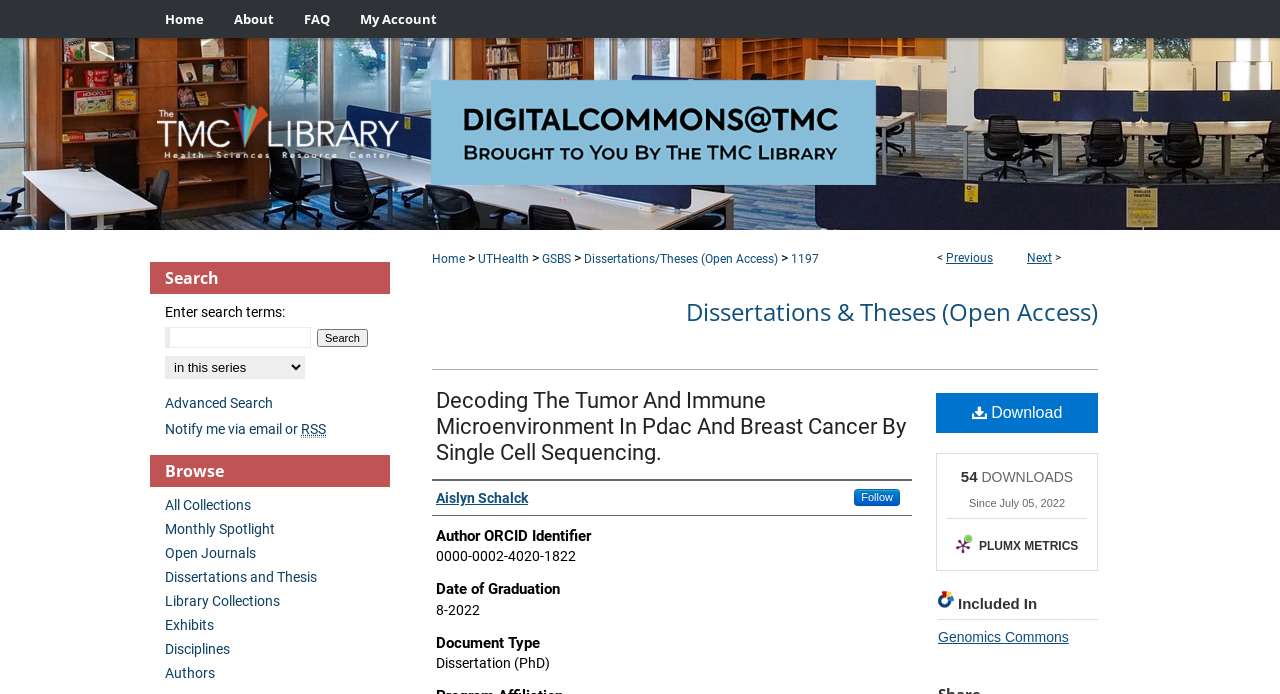What is the type of document?
Refer to the screenshot and answer in one word or phrase.

Dissertation (PhD)